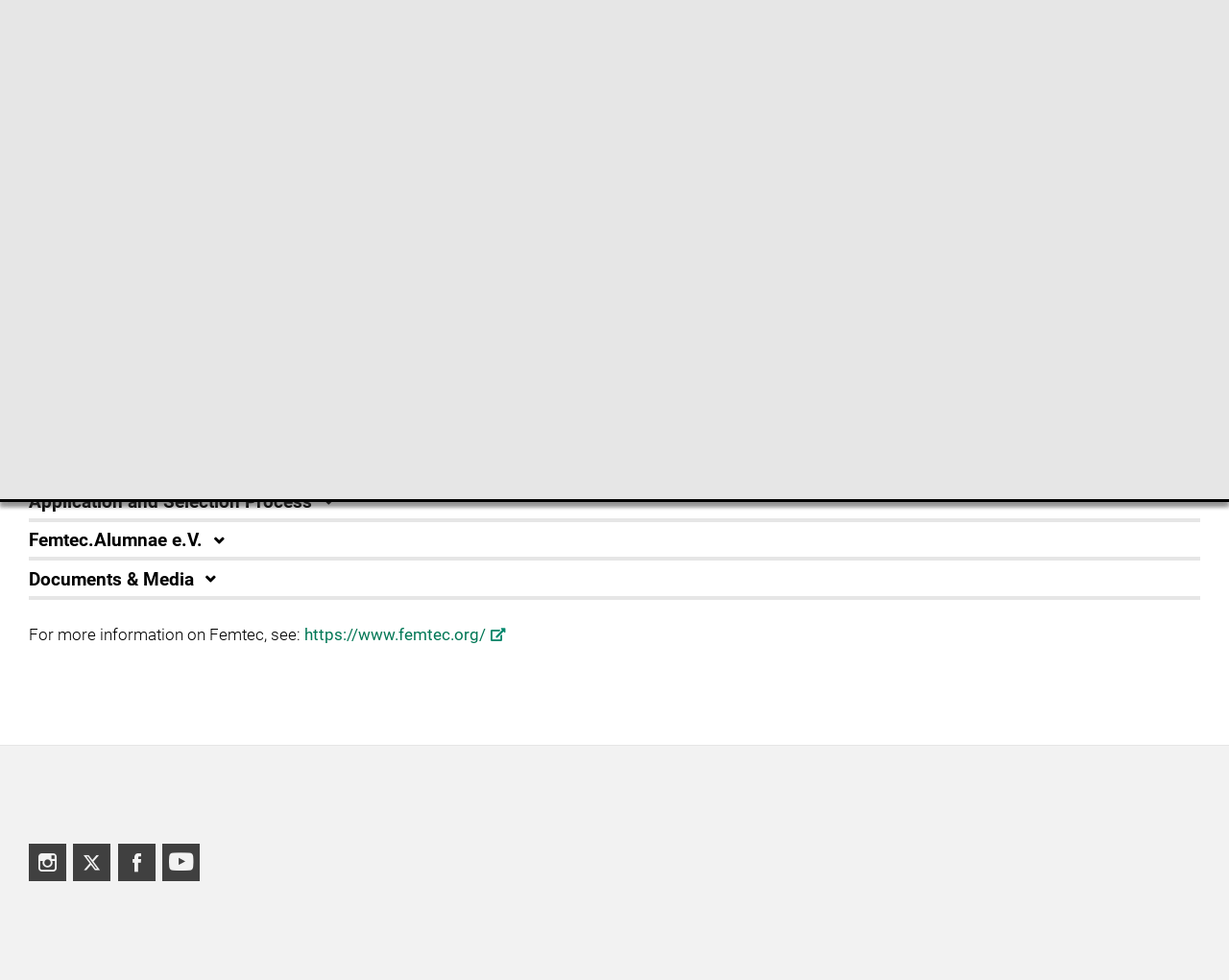Given the element description "Application and Selection Process" in the screenshot, predict the bounding box coordinates of that UI element.

[0.023, 0.493, 0.977, 0.532]